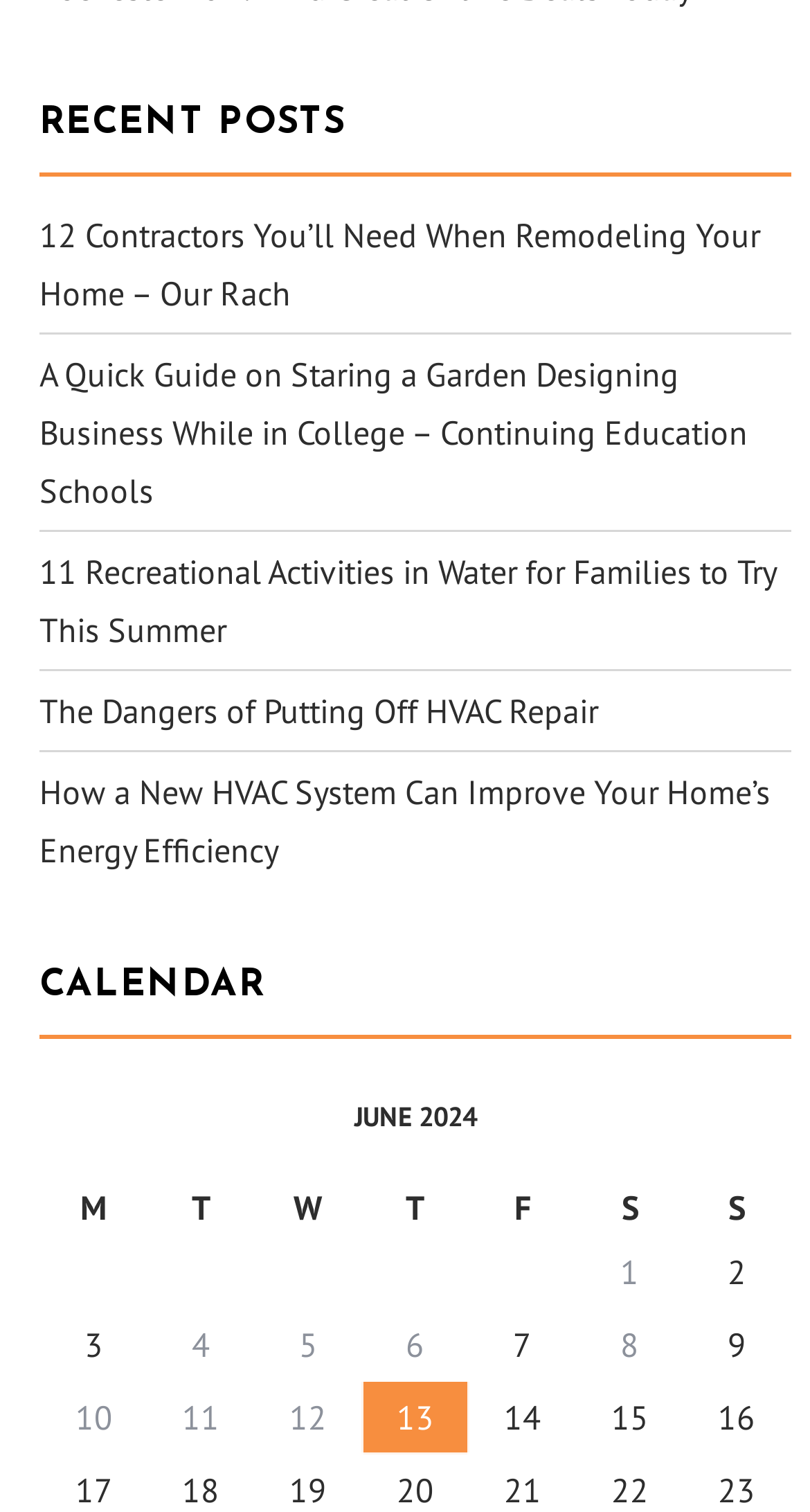Provide your answer in one word or a succinct phrase for the question: 
What is the title of the post published on June 5, 2024?

Posts published on June 5, 2024